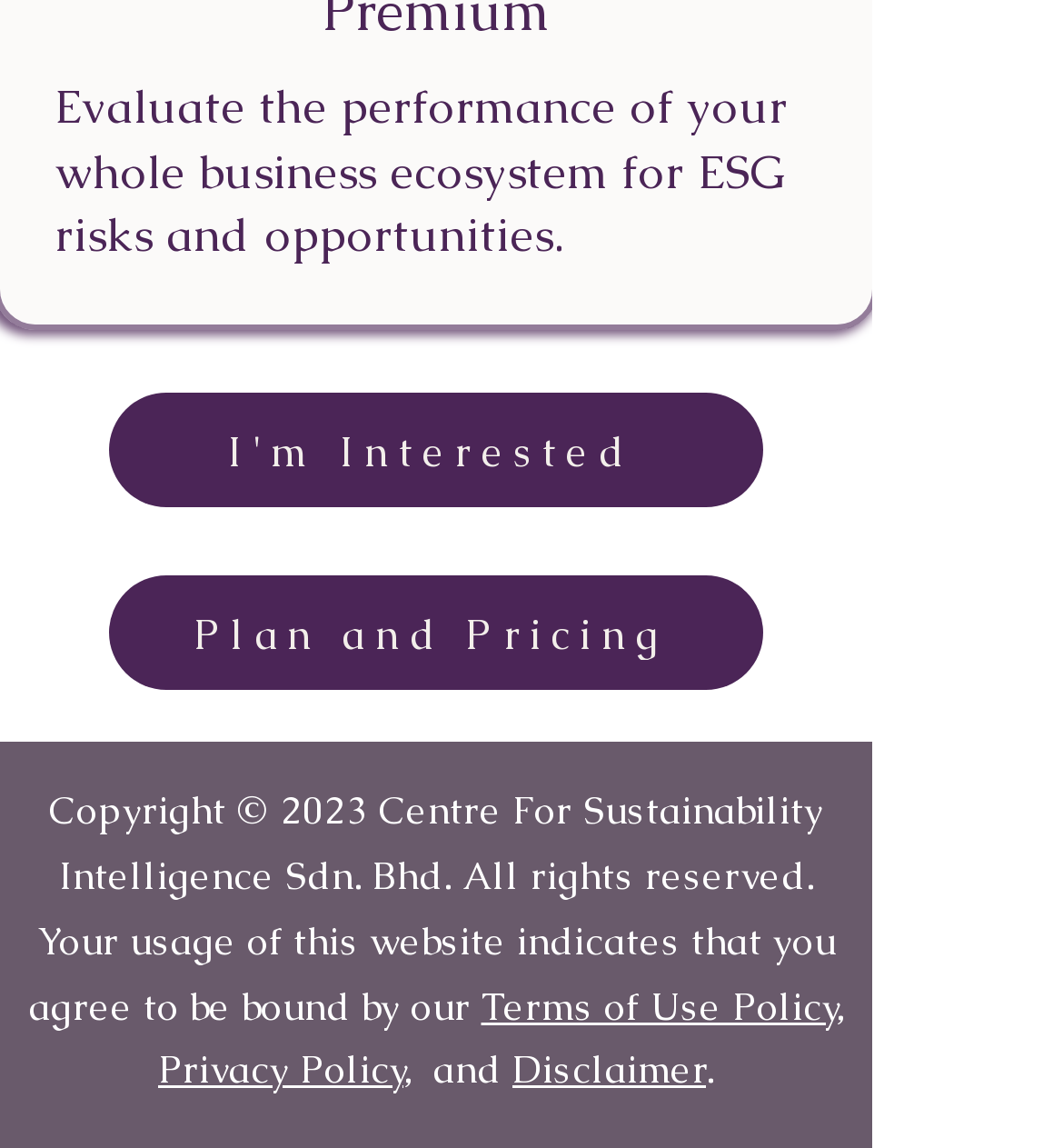Provide a single word or phrase answer to the question: 
How many links are available on this webpage?

5